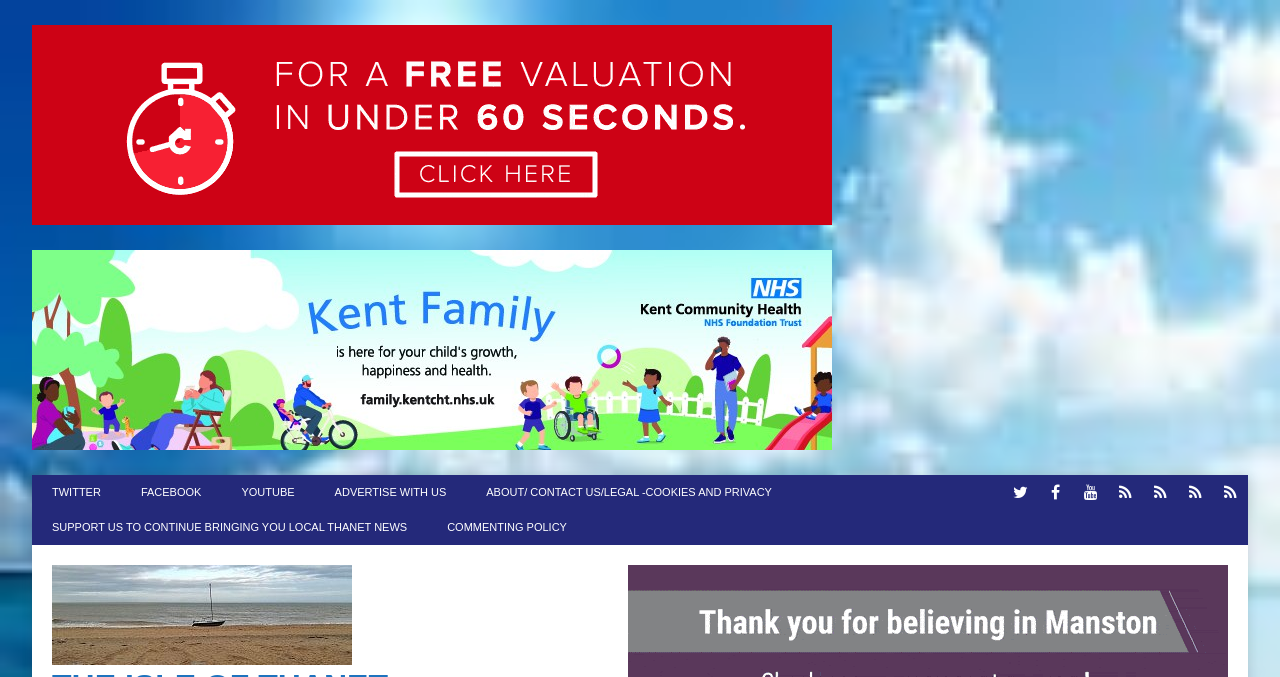Find the bounding box coordinates for the HTML element described in this sentence: "FACEBOOK". Provide the coordinates as four float numbers between 0 and 1, in the format [left, top, right, bottom].

[0.094, 0.702, 0.173, 0.753]